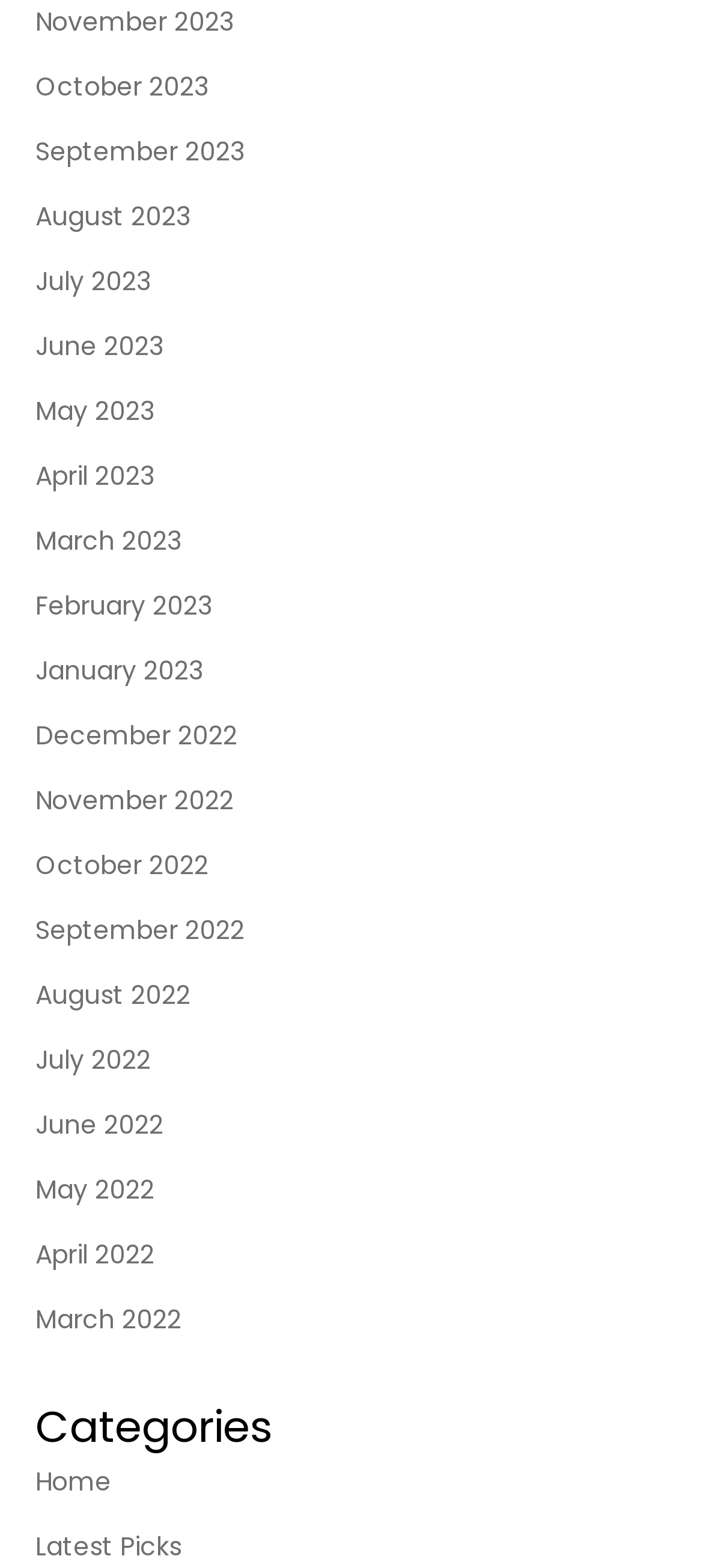Please locate the bounding box coordinates of the region I need to click to follow this instruction: "view January 2023".

[0.05, 0.413, 0.288, 0.443]